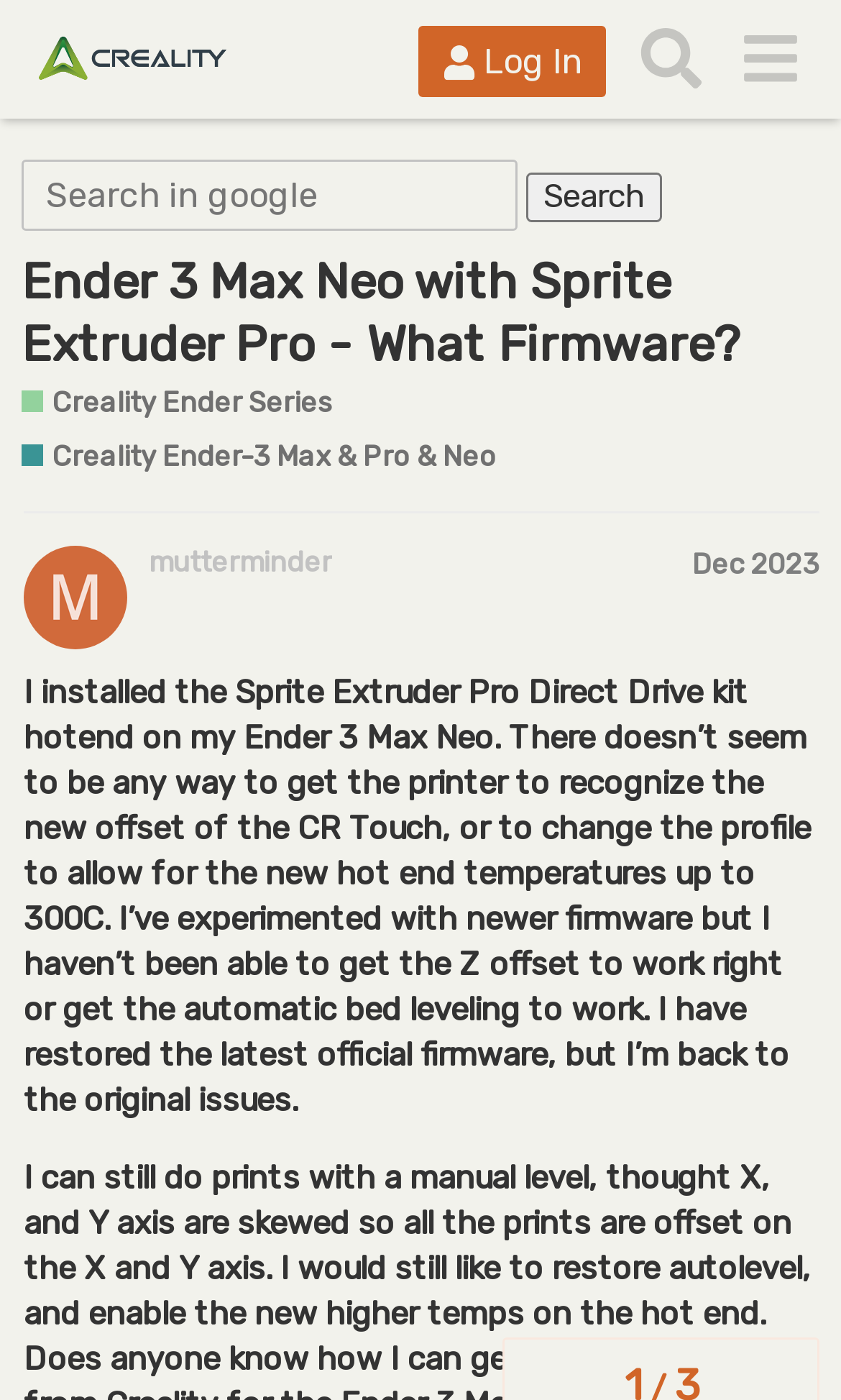Using the given description, provide the bounding box coordinates formatted as (top-left x, top-left y, bottom-right x, bottom-right y), with all values being floating point numbers between 0 and 1. Description: Creality Ender Series

[0.026, 0.274, 0.396, 0.302]